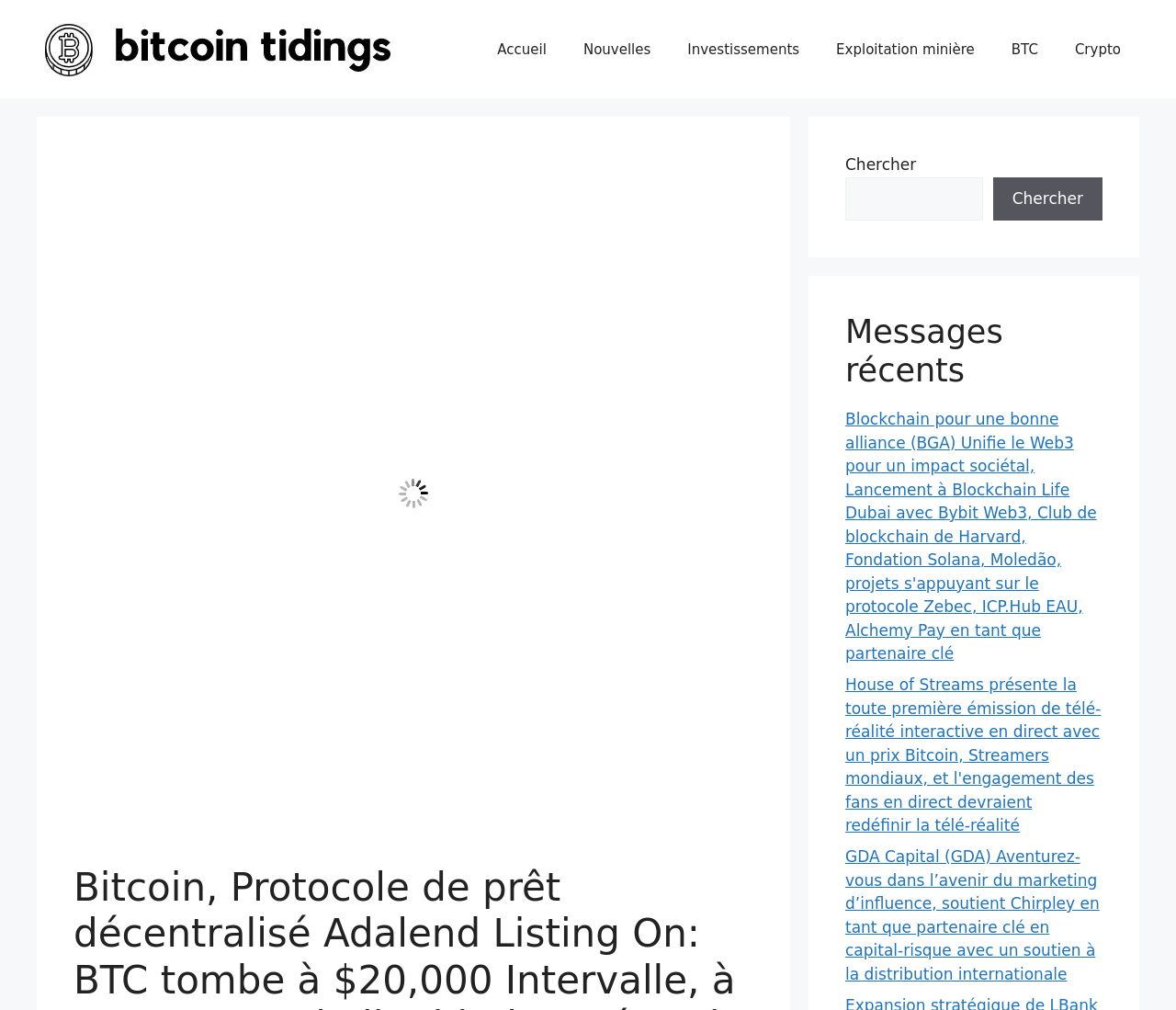Answer the following query with a single word or phrase:
What is the current price range of Bitcoin?

$20,000